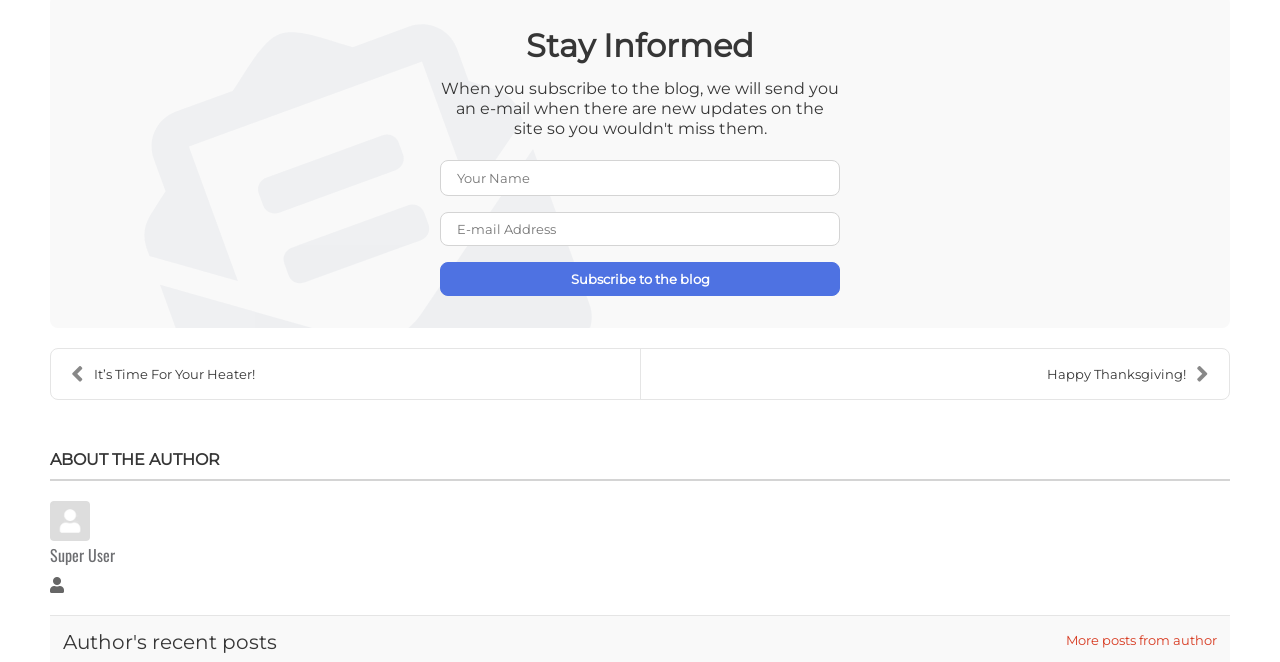Provide the bounding box coordinates of the HTML element described by the text: "Happy Thanksgiving!". The coordinates should be in the format [left, top, right, bottom] with values between 0 and 1.

[0.501, 0.528, 0.96, 0.603]